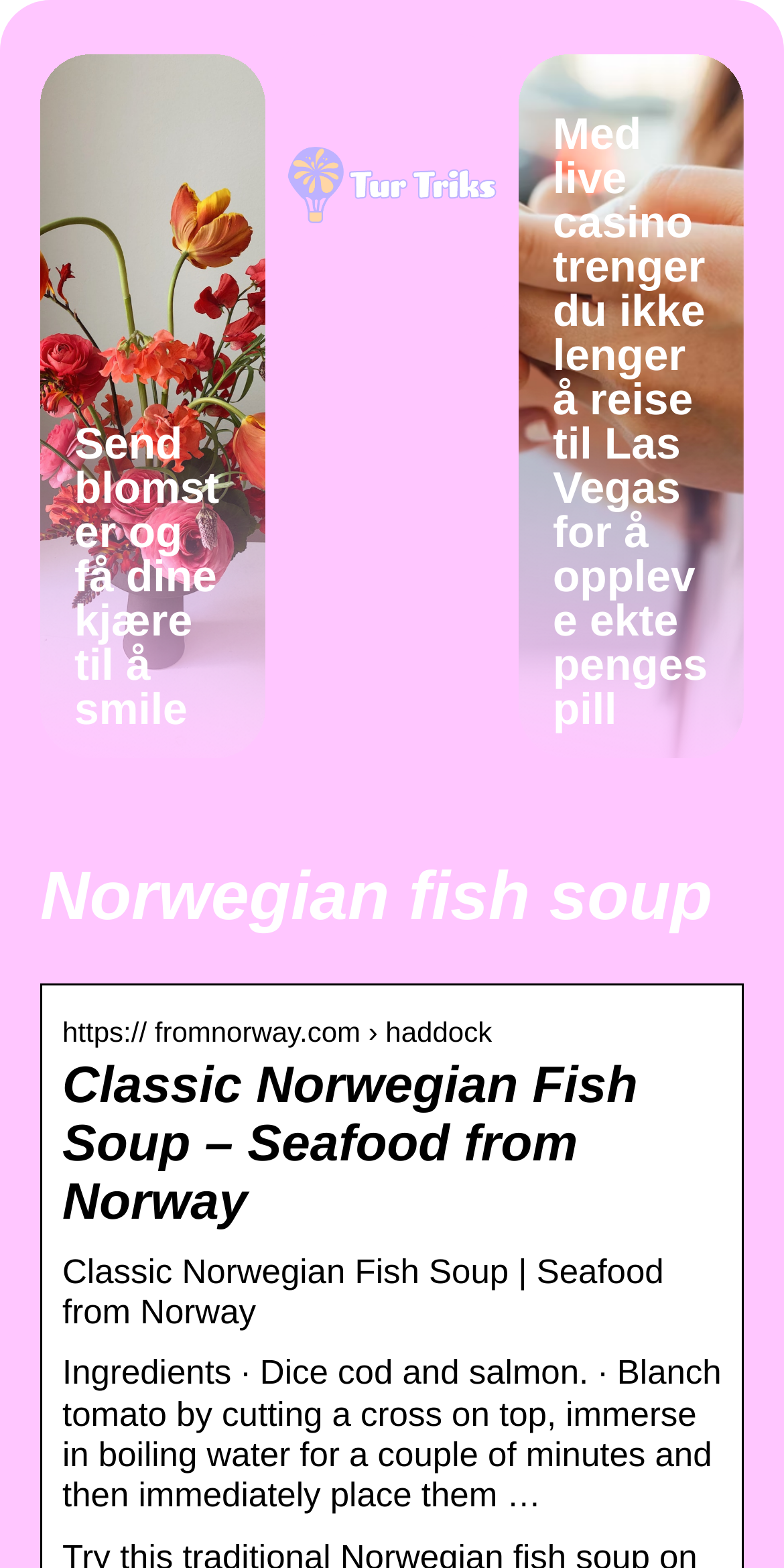Provide a short, one-word or phrase answer to the question below:
What is the topic of the webpage?

Norwegian fish soup